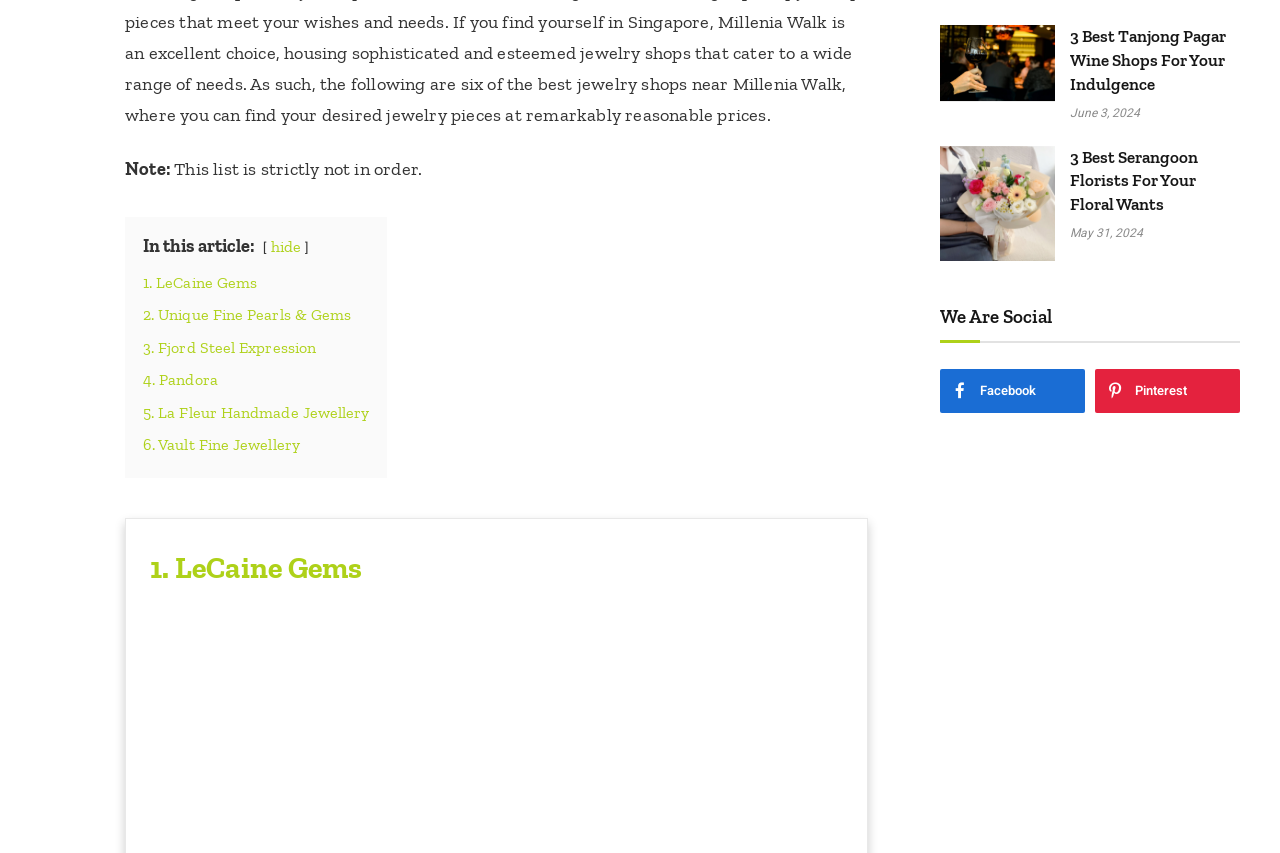Using the image as a reference, answer the following question in as much detail as possible:
What is the text above the list of items?

The text above the list of items is 'In this article:', which is a static text element with bounding box coordinates [0.112, 0.275, 0.199, 0.301].